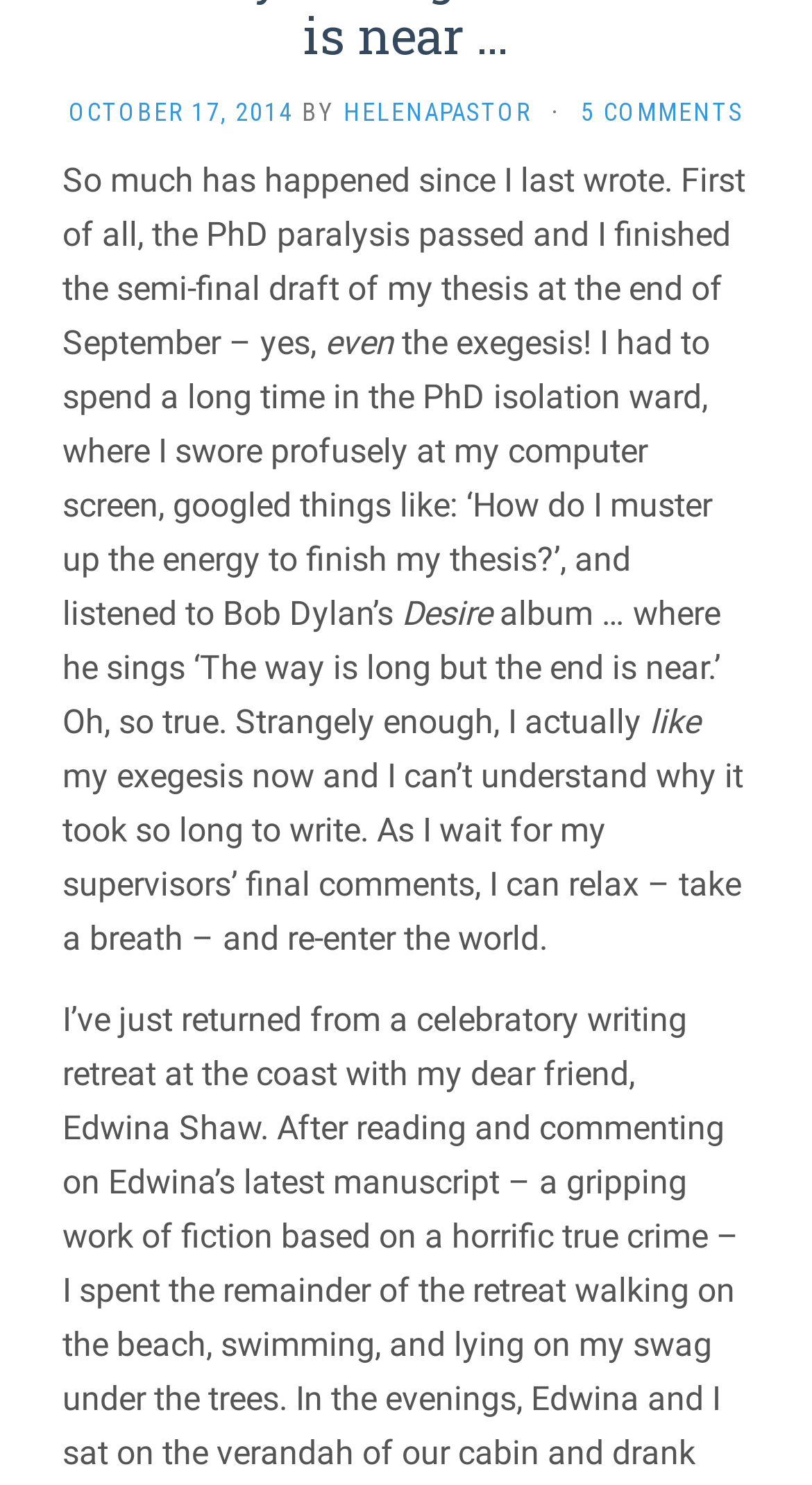Predict the bounding box of the UI element that fits this description: "5 Comments".

[0.715, 0.066, 0.915, 0.085]